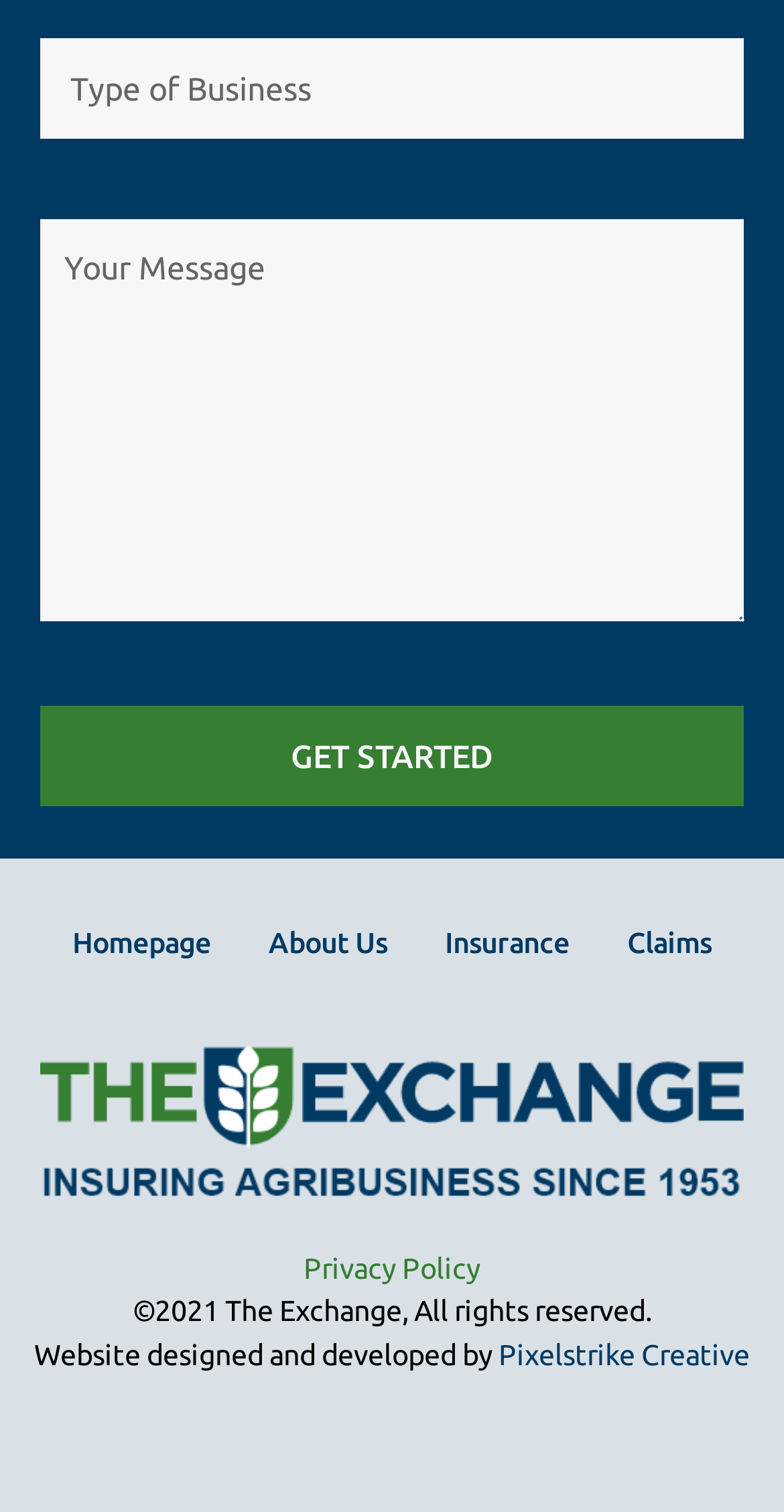Find the bounding box coordinates of the clickable region needed to perform the following instruction: "Enter type of business". The coordinates should be provided as four float numbers between 0 and 1, i.e., [left, top, right, bottom].

[0.051, 0.025, 0.949, 0.092]